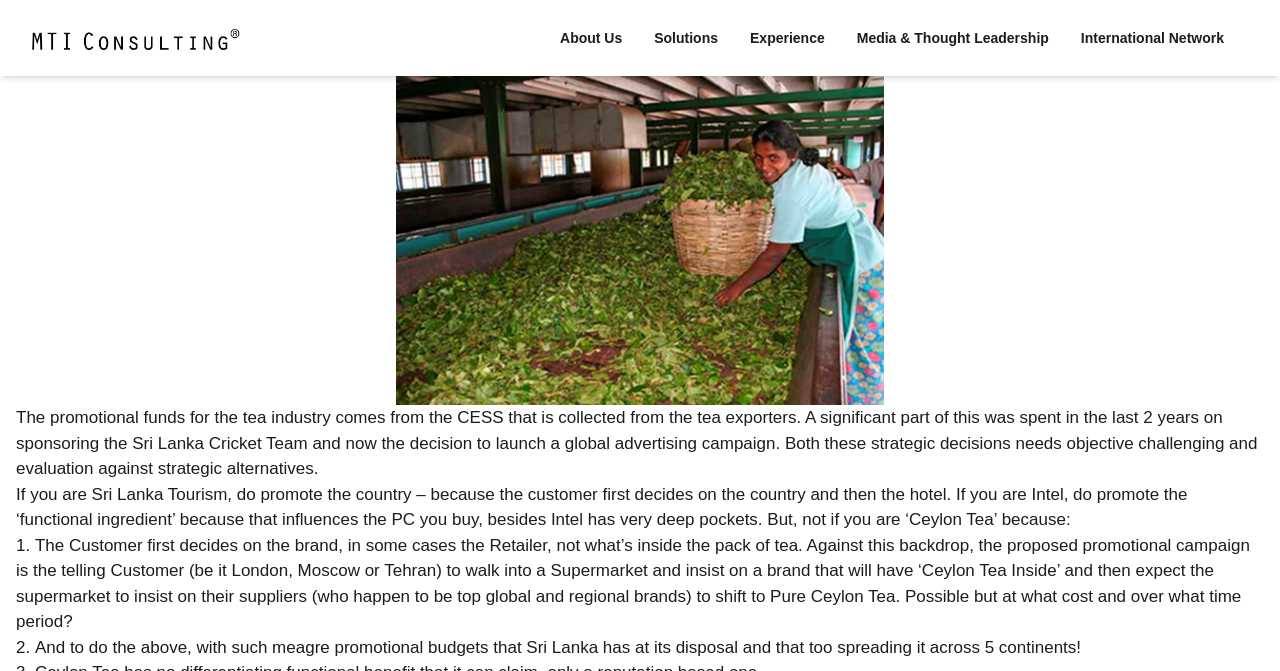Review the image closely and give a comprehensive answer to the question: What is the context of the tea industry?

The context of the tea industry can be understood from the text, which mentions the CESS collected from tea exporters in Sri Lanka and the decision to launch a global advertising campaign.